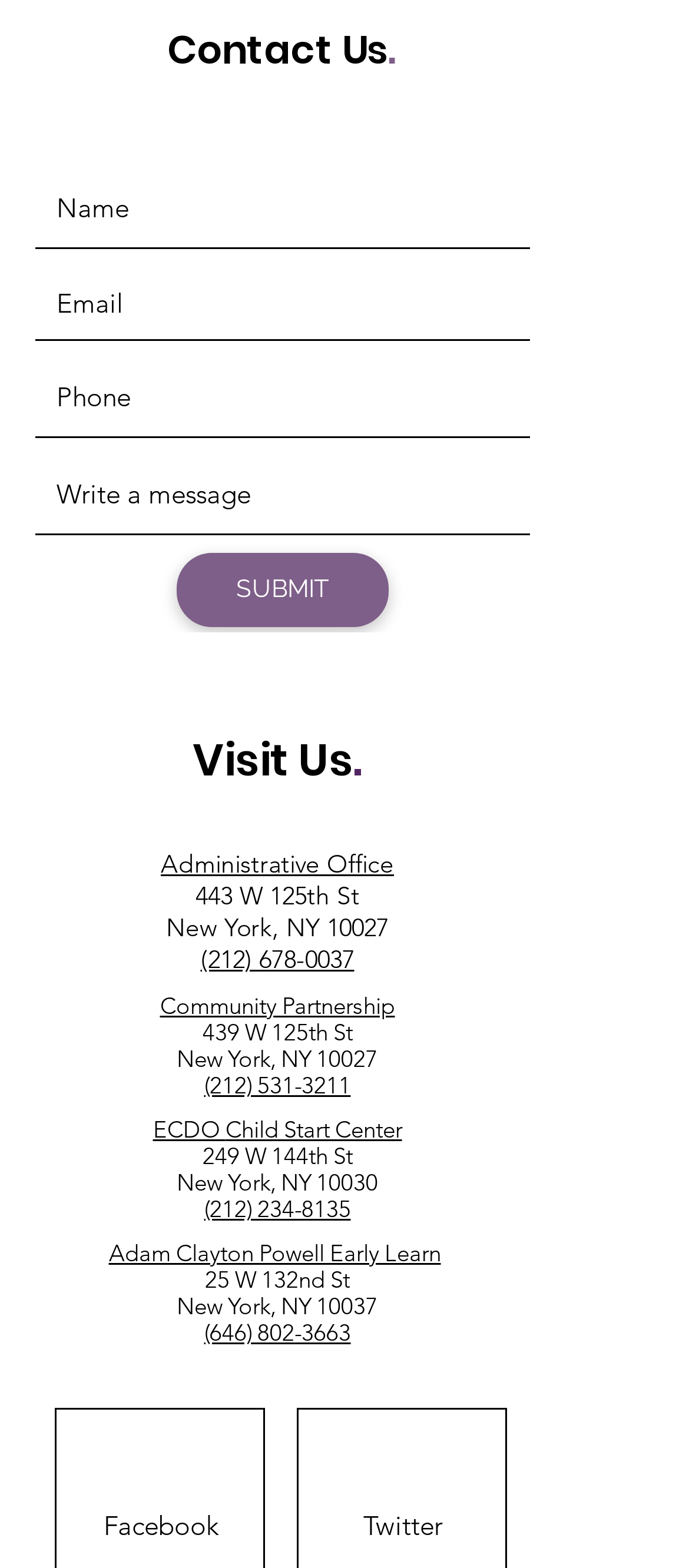What is the address of the ECDO Child Start Center?
Provide a thorough and detailed answer to the question.

The address of the ECDO Child Start Center is 249 W 144th St, New York, NY 10030, which is listed below the name of the center.